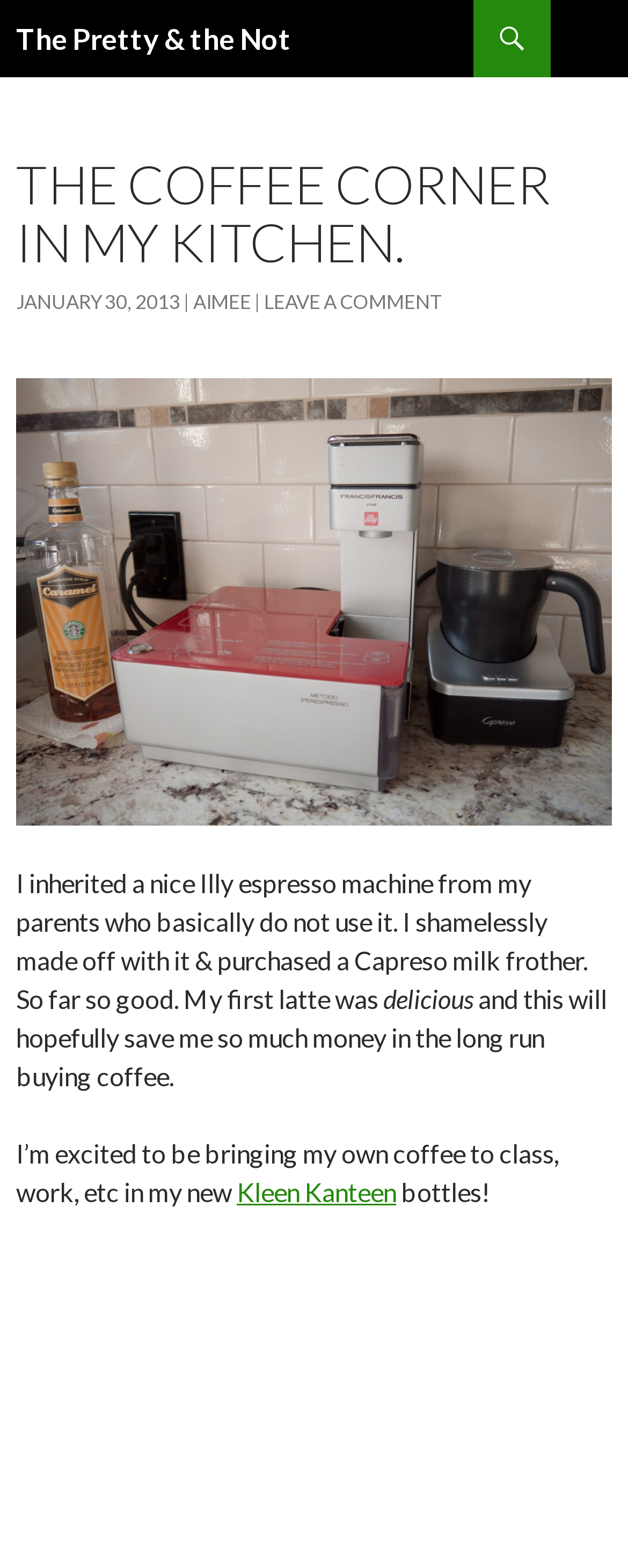Create a detailed description of the webpage's content and layout.

The webpage appears to be a personal blog post about the author's new coffee setup. At the top, there is a heading that reads "The Pretty & the Not" and a link with the same text. Below this, there is a link to "SKIP TO CONTENT" which is followed by a header section. 

In the header section, there is a large heading that reads "THE COFFEE CORNER IN MY KITCHEN." To the right of this, there are three links: one for the date "JANUARY 30, 2013", one for the author's name "AIMEE", and one to "LEAVE A COMMENT". 

Below the header section, there is a large image that takes up most of the width of the page. The image is labeled "P1030153". 

Underneath the image, there is a block of text that describes the author's new coffee setup. The text is divided into four paragraphs. The first paragraph talks about inheriting an Illy espresso machine and purchasing a Capreso milk frother. The second paragraph is a single word "delicious". The third paragraph discusses the cost-effectiveness of making one's own coffee. The fourth paragraph mentions bringing coffee to class and work in a new "Kleen Kanteen" bottle.